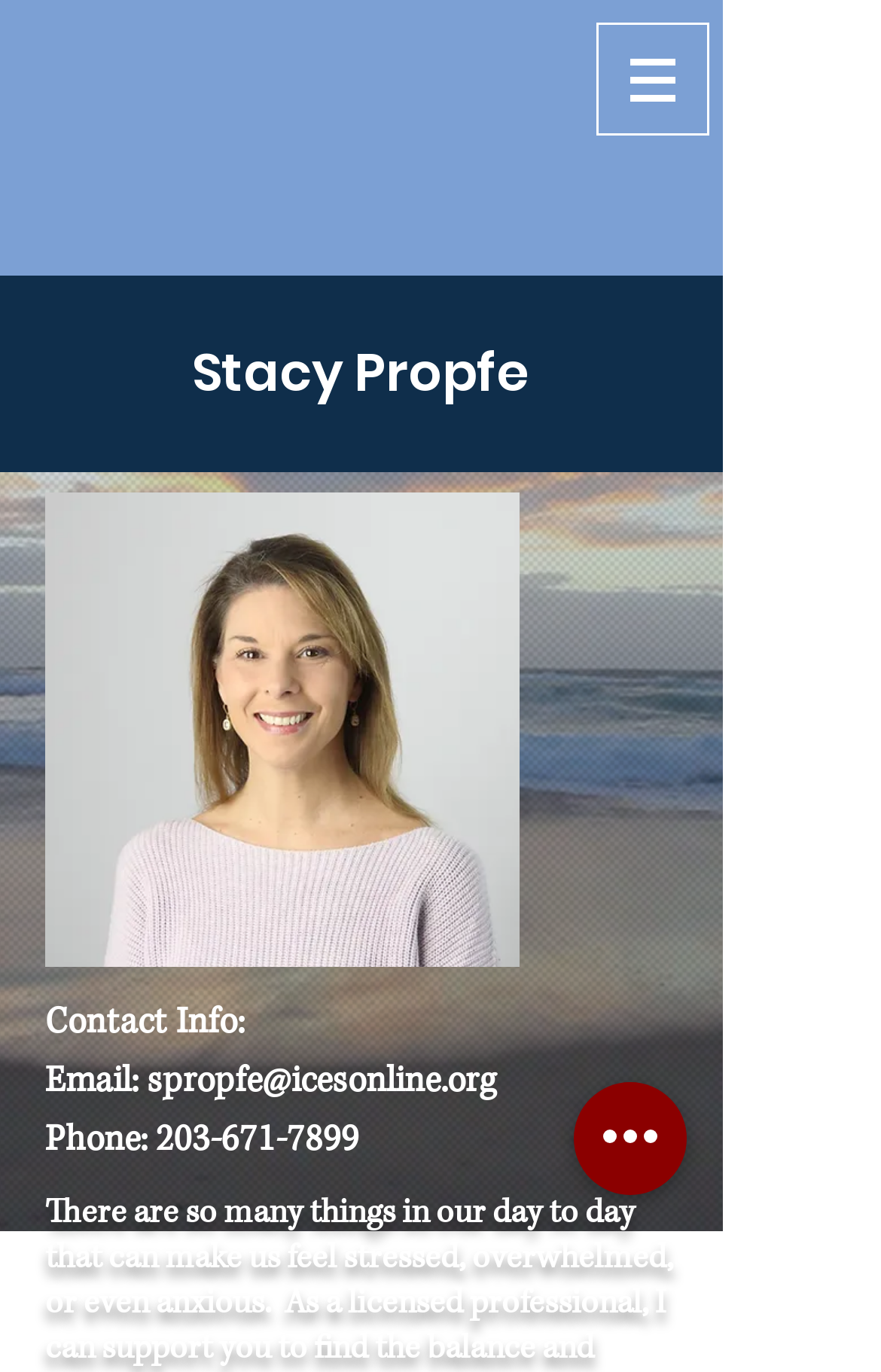What is the purpose of the button with a popup menu?
Respond to the question with a well-detailed and thorough answer.

I inferred the purpose of the button by its location and description. It is located at the top of the page and has a popup menu, suggesting that it is used for site navigation.